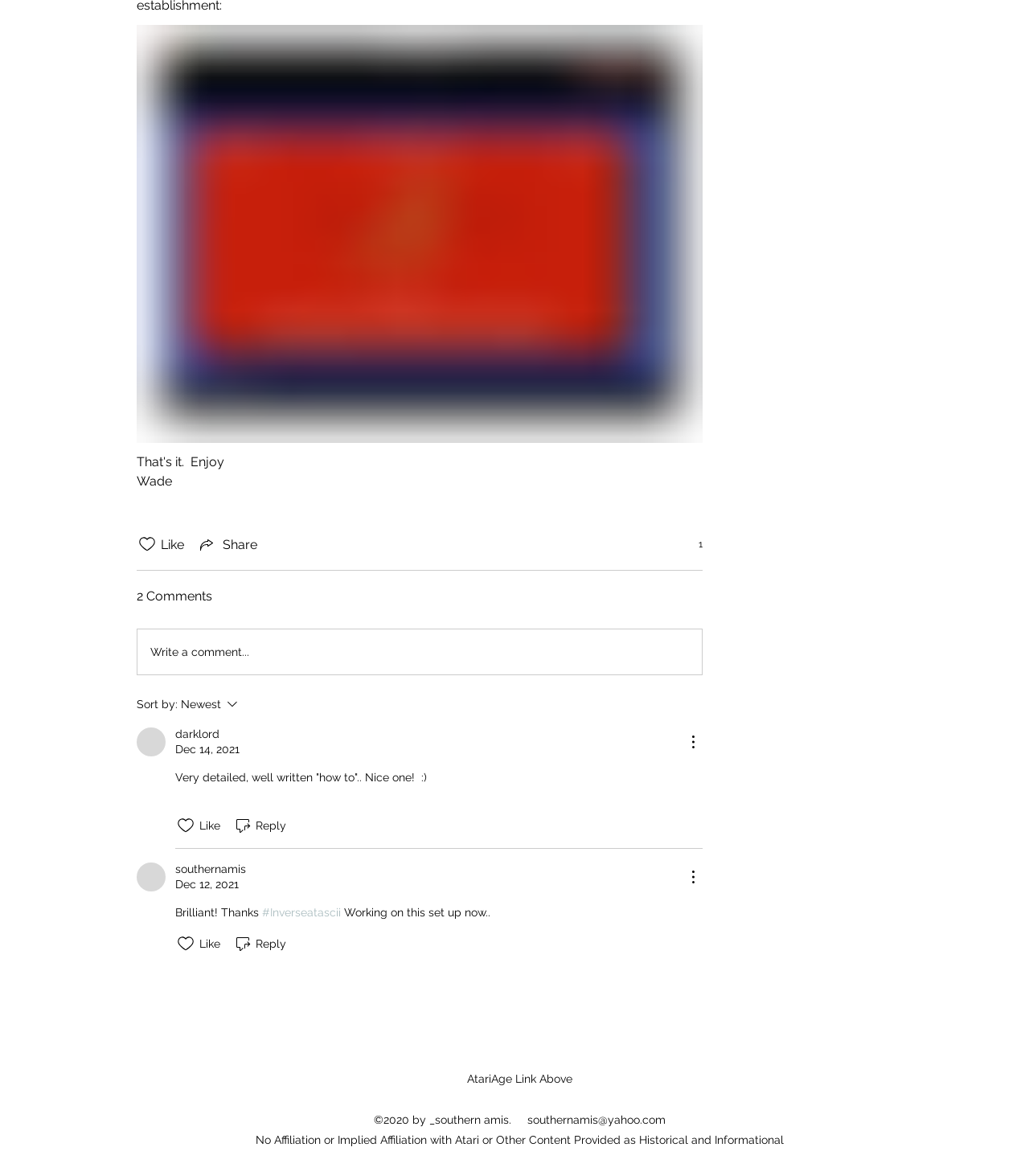Please determine the bounding box coordinates of the element to click in order to execute the following instruction: "Sort comments by newest". The coordinates should be four float numbers between 0 and 1, specified as [left, top, right, bottom].

[0.133, 0.591, 0.352, 0.607]